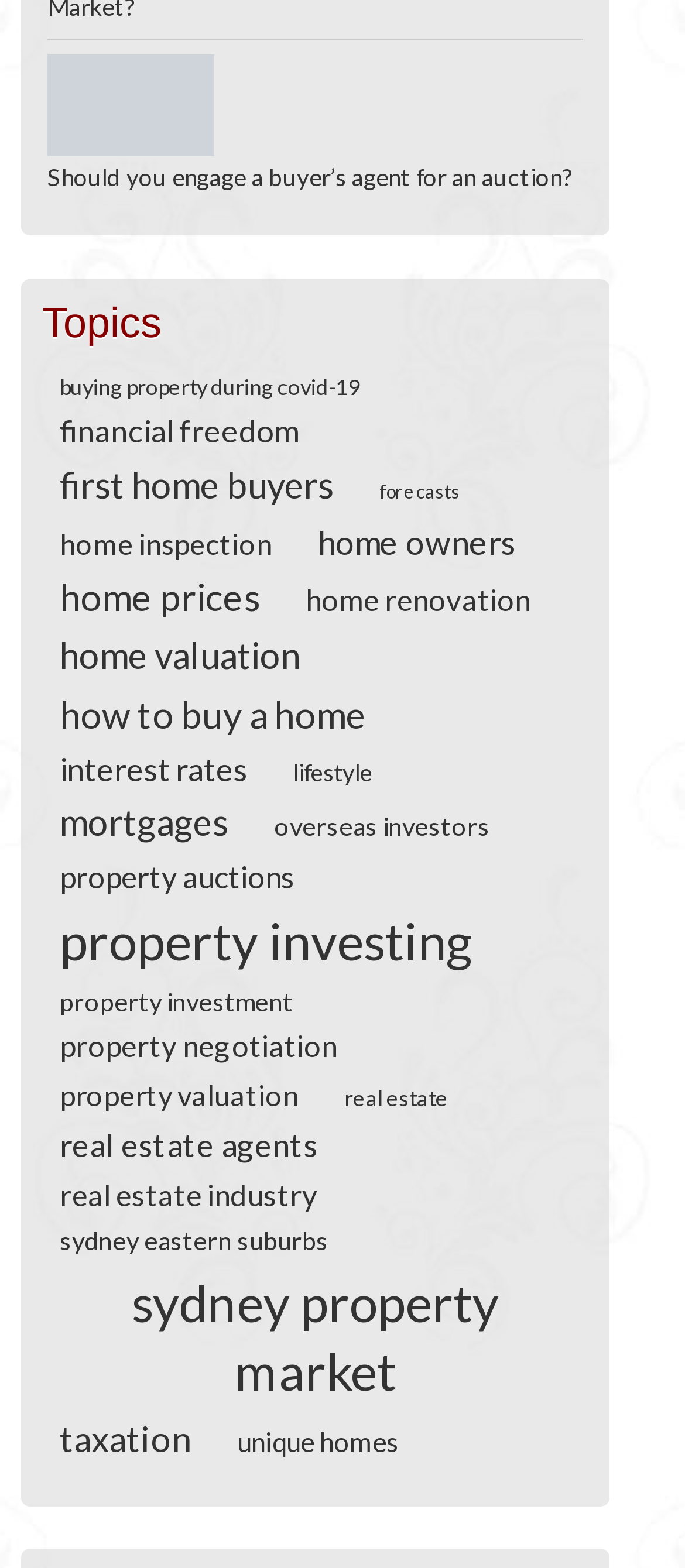Identify and provide the bounding box coordinates of the UI element described: "parent_node: Search name="s" placeholder="Search …"". The coordinates should be formatted as [left, top, right, bottom], with each number being a float between 0 and 1.

None